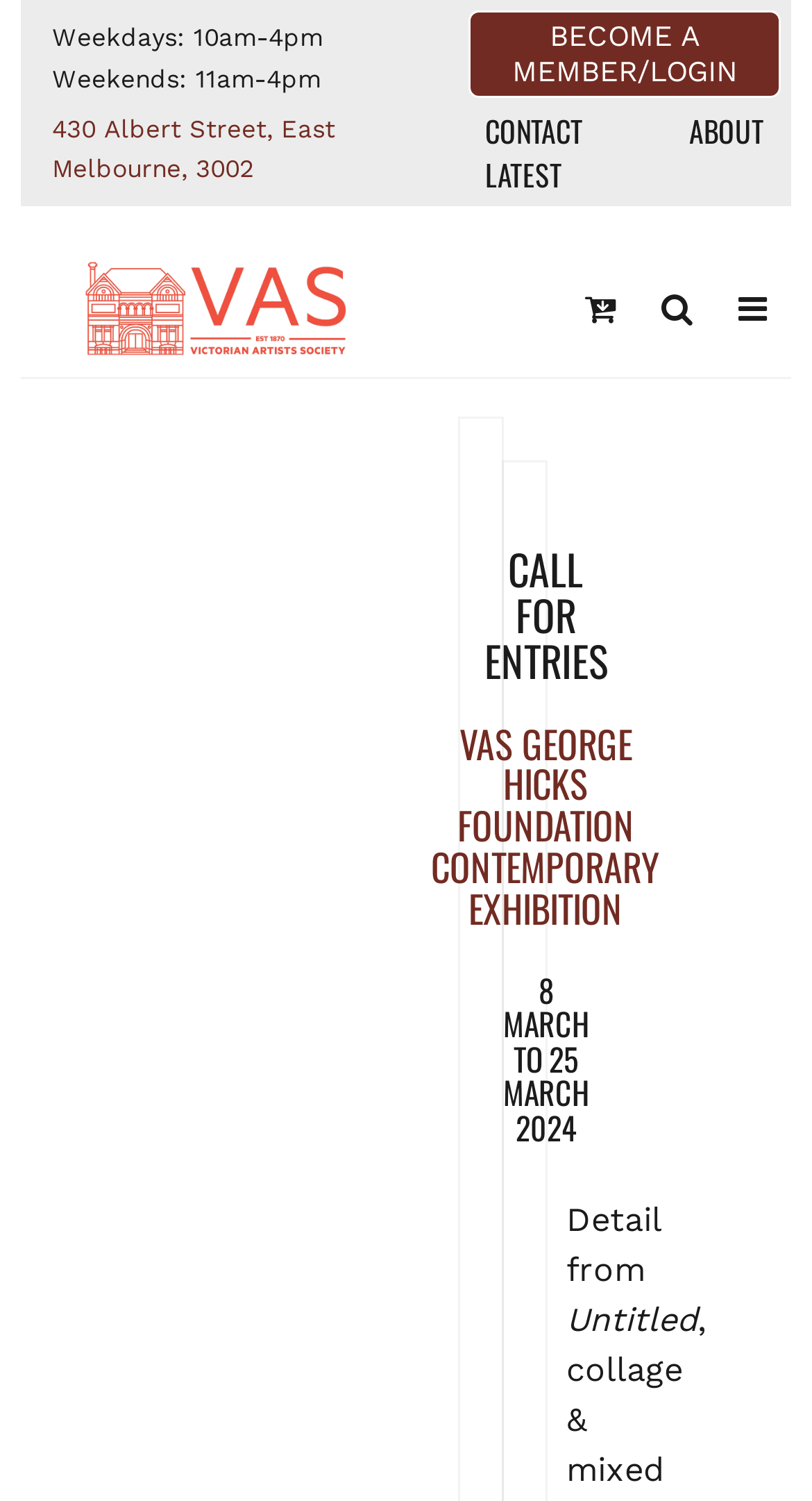What is the title of the artwork shown?
Based on the screenshot, respond with a single word or phrase.

Untitled